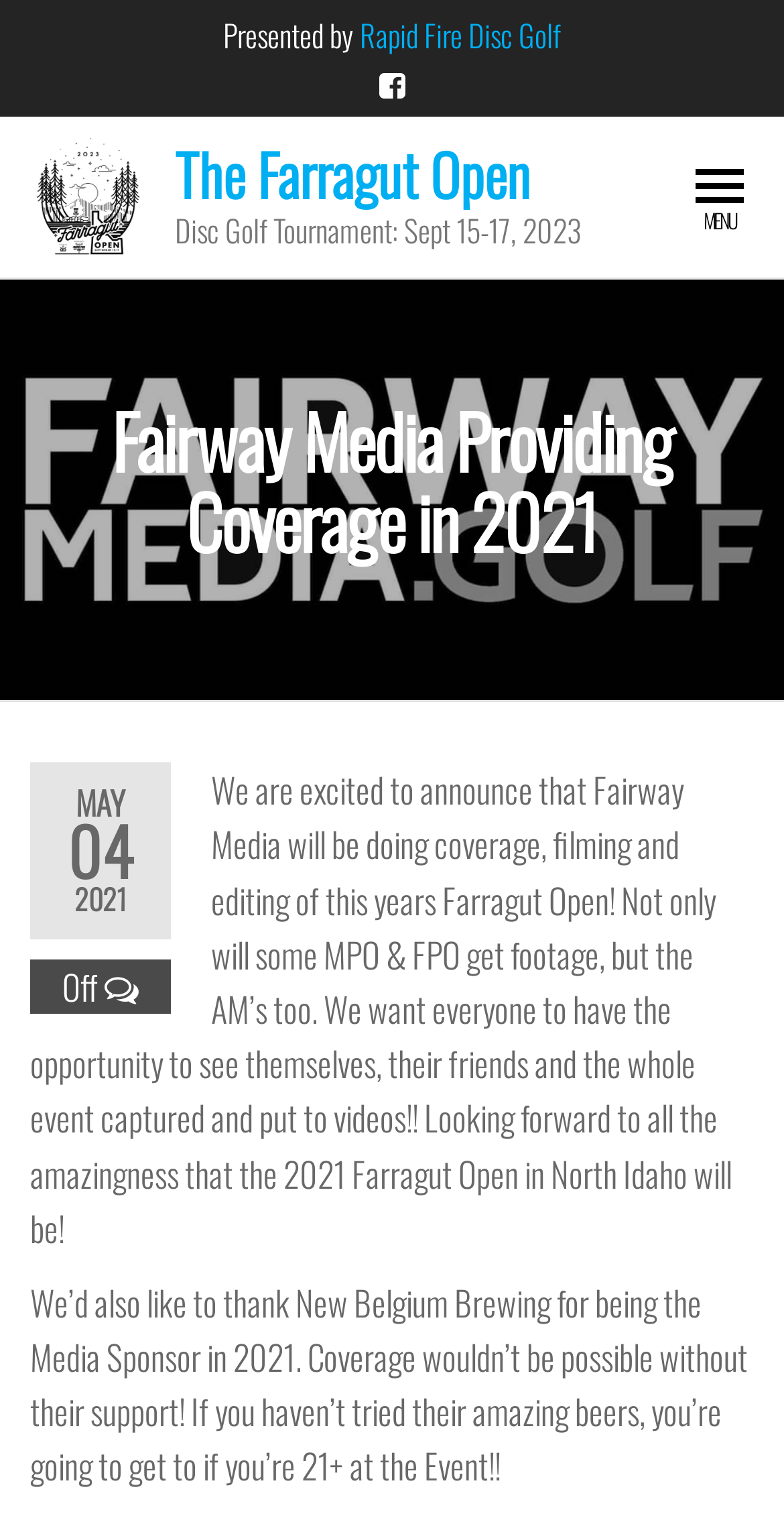Please determine the bounding box coordinates for the UI element described here. Use the format (top-left x, top-left y, bottom-right x, bottom-right y) with values bounded between 0 and 1: Rapid Fire Disc Golf

[0.459, 0.008, 0.715, 0.037]